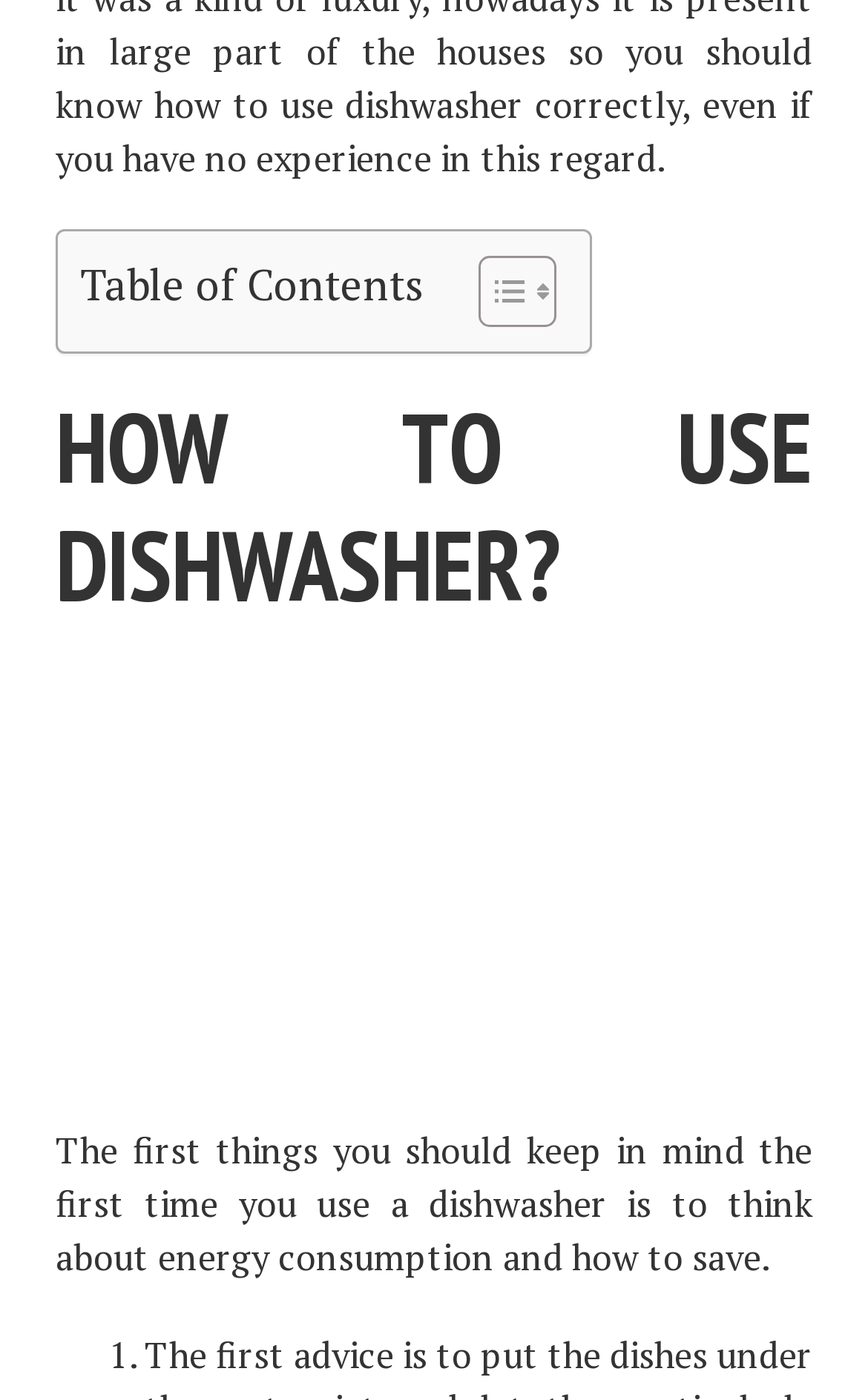What is the purpose of the toggle button? Look at the image and give a one-word or short phrase answer.

Toggle Table of Content